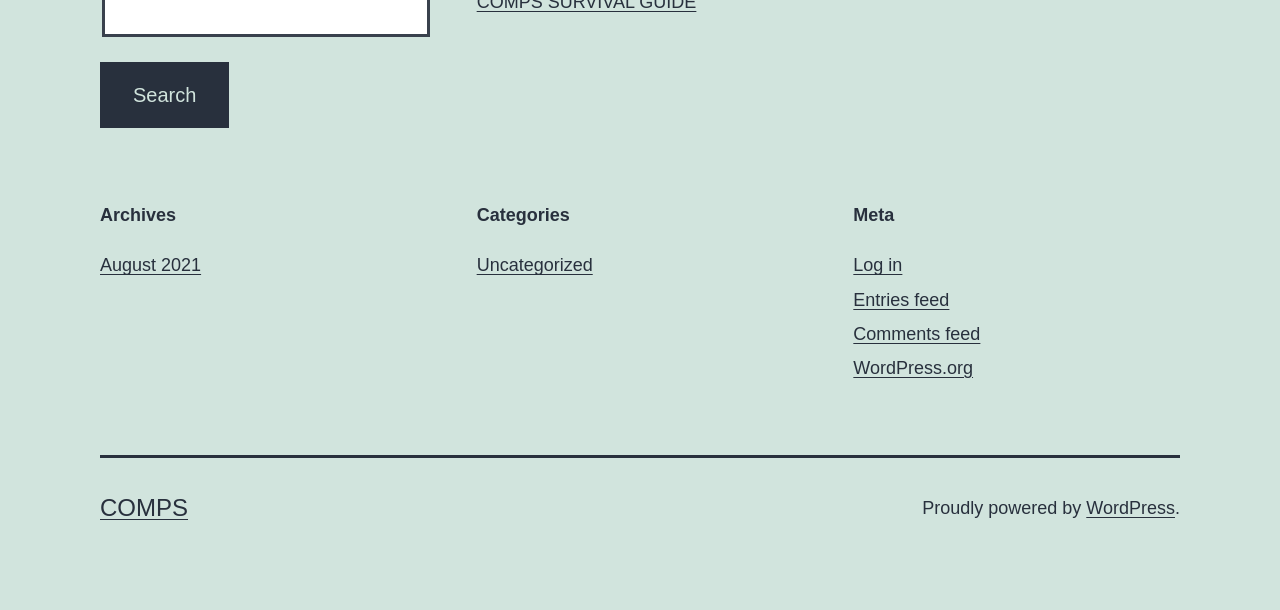Please locate the bounding box coordinates of the element that should be clicked to achieve the given instruction: "Search".

[0.078, 0.102, 0.179, 0.21]